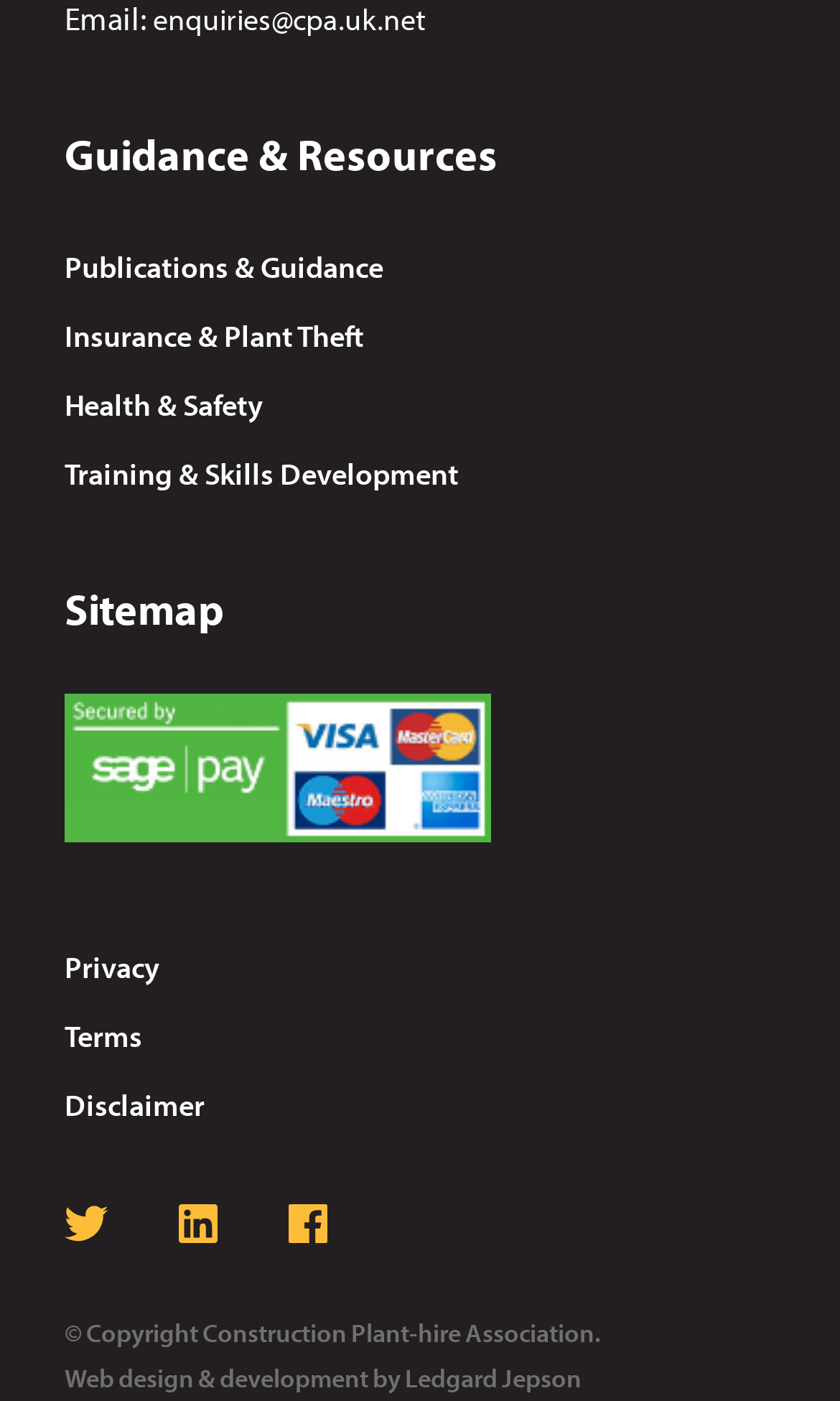Identify the bounding box coordinates of the region I need to click to complete this instruction: "View the 'Sitemap'".

[0.077, 0.415, 0.267, 0.453]